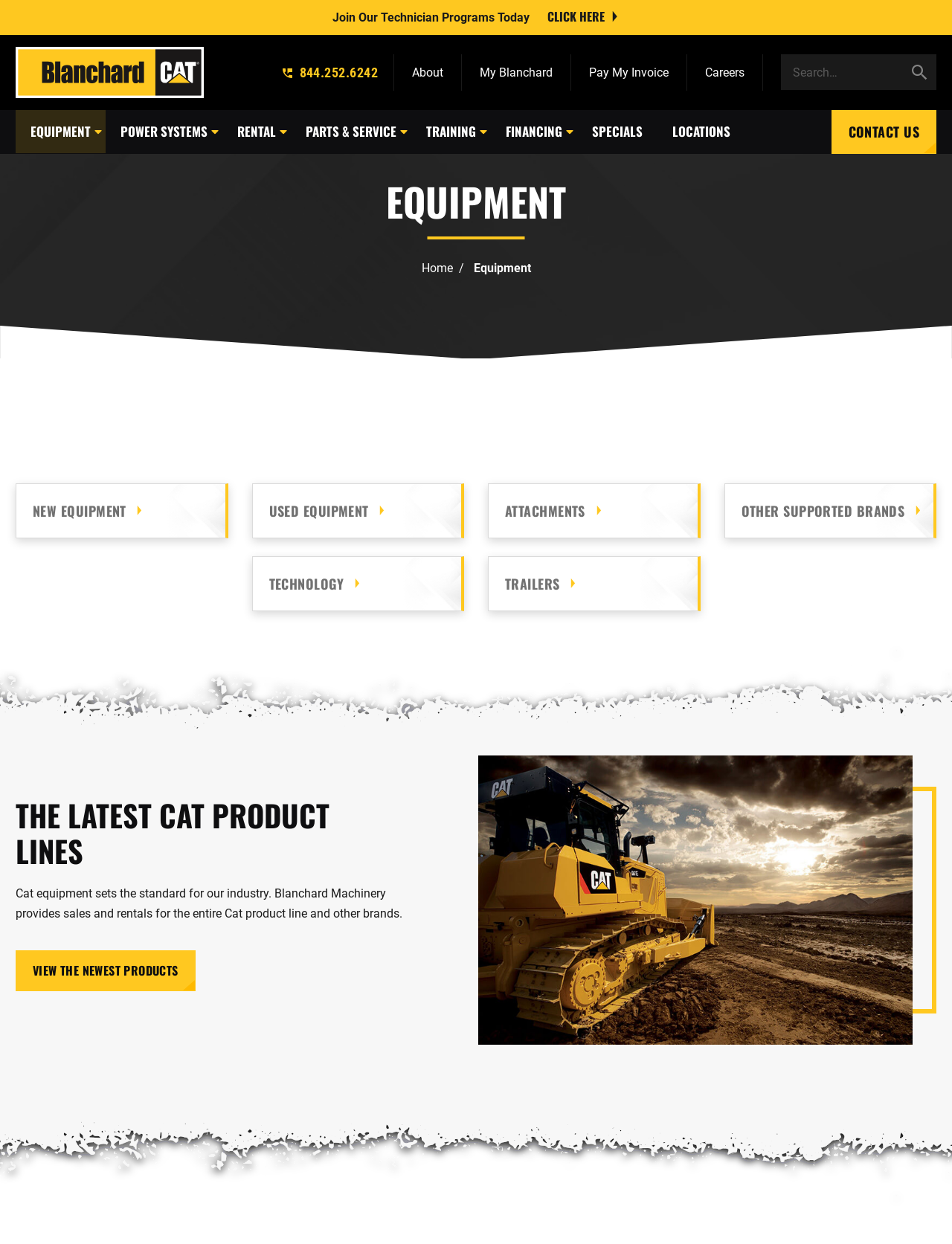Find and indicate the bounding box coordinates of the region you should select to follow the given instruction: "Contact us".

[0.873, 0.086, 0.984, 0.121]